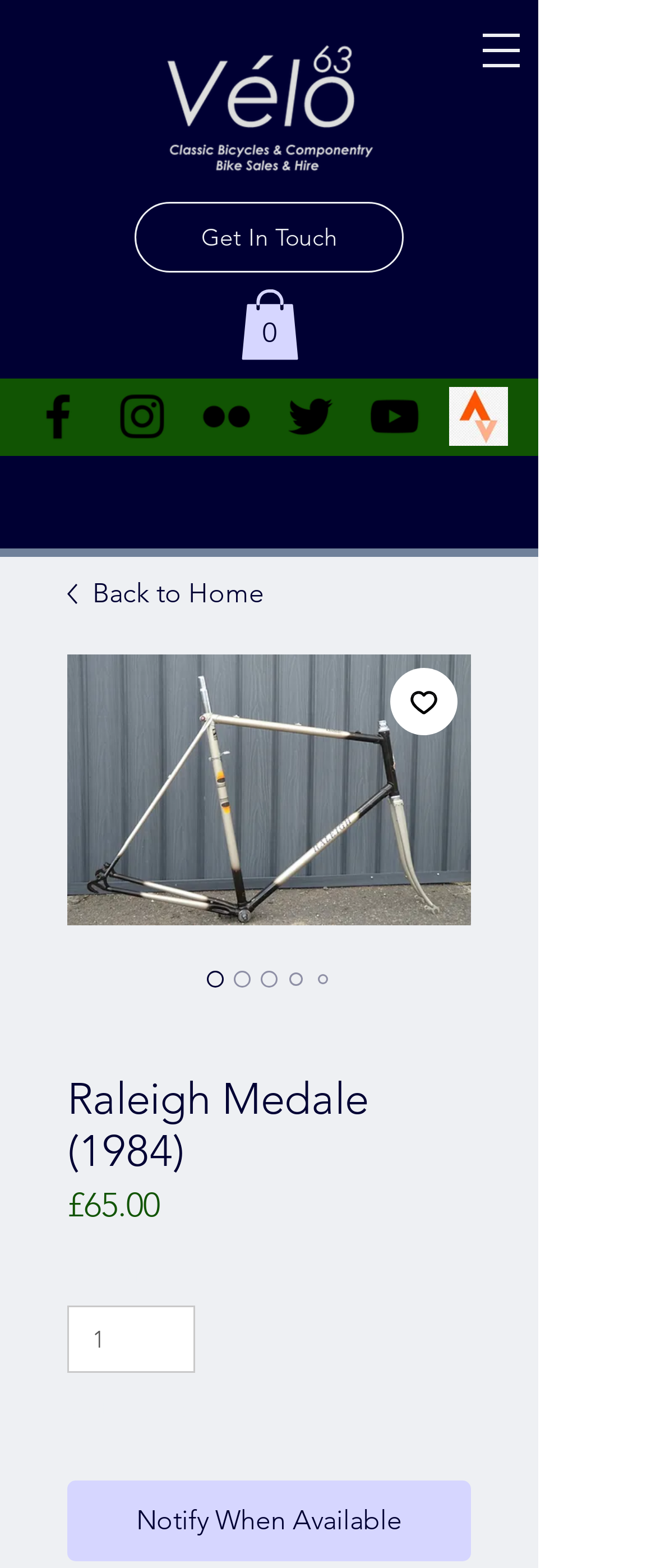Determine the bounding box coordinates of the region to click in order to accomplish the following instruction: "Add to Wishlist". Provide the coordinates as four float numbers between 0 and 1, specifically [left, top, right, bottom].

[0.595, 0.426, 0.697, 0.469]